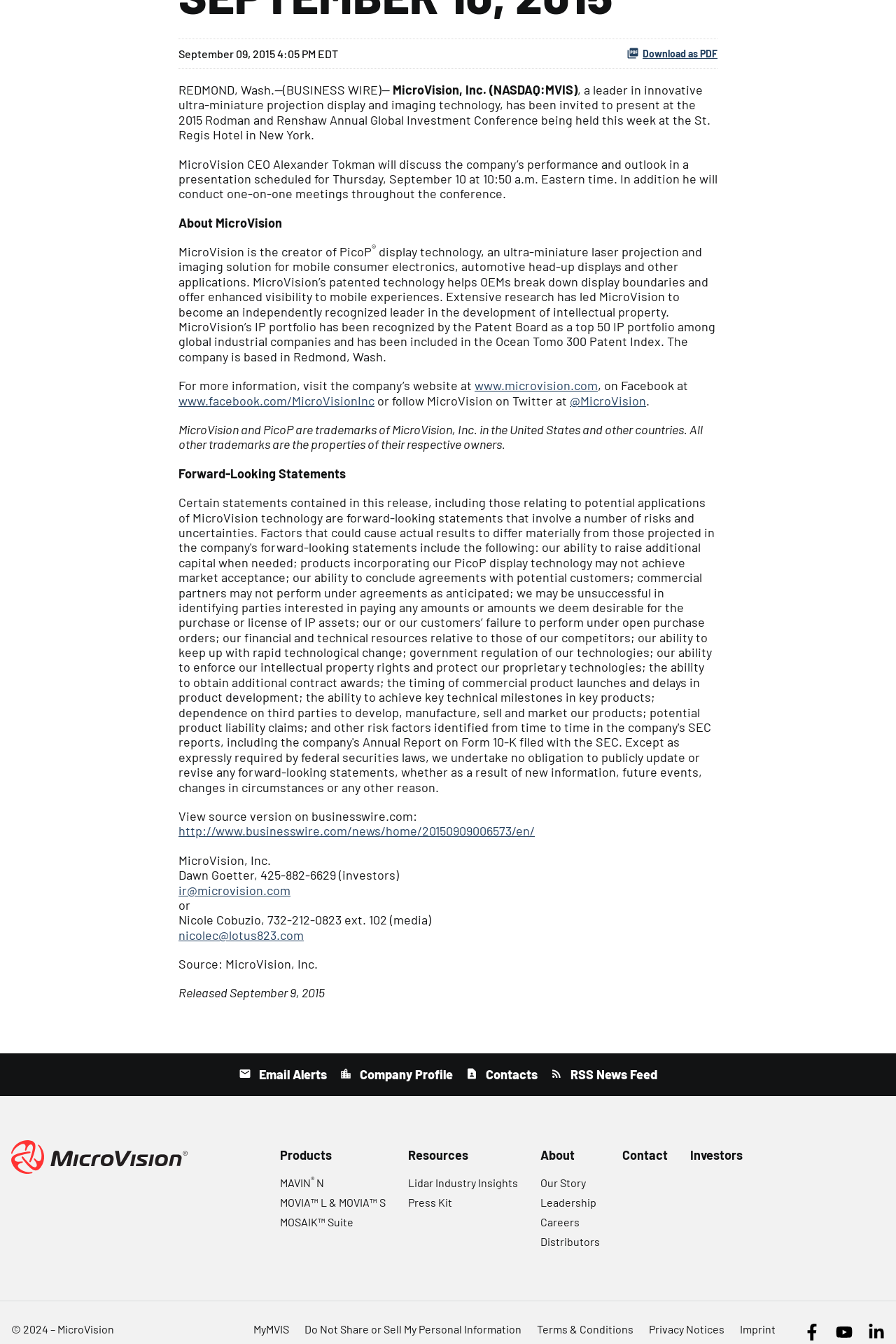Please determine the bounding box coordinates of the element's region to click for the following instruction: "Visit the company’s website".

[0.53, 0.281, 0.667, 0.292]